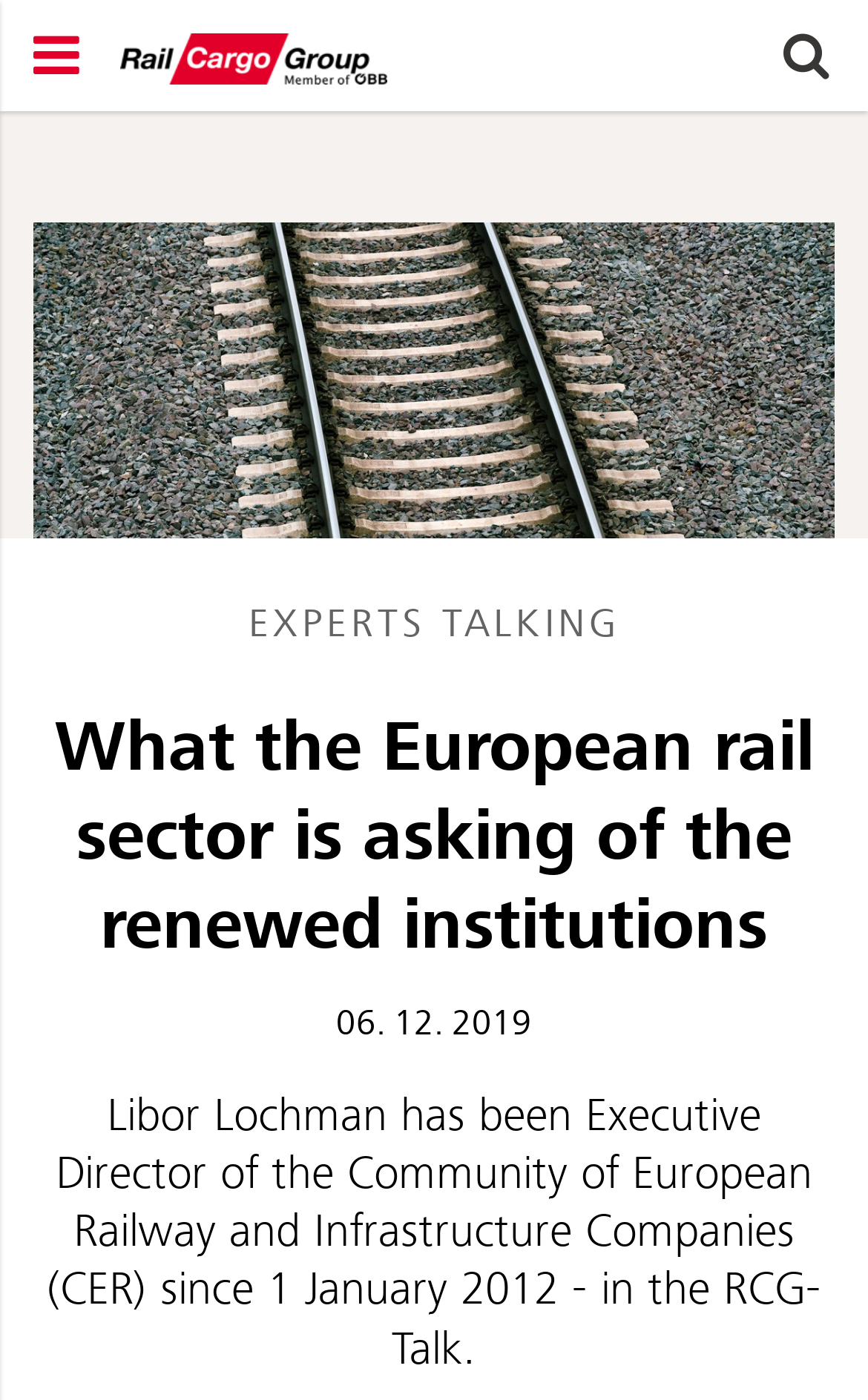Provide the text content of the webpage's main heading.

What the European rail sector is asking of the renewed institutions